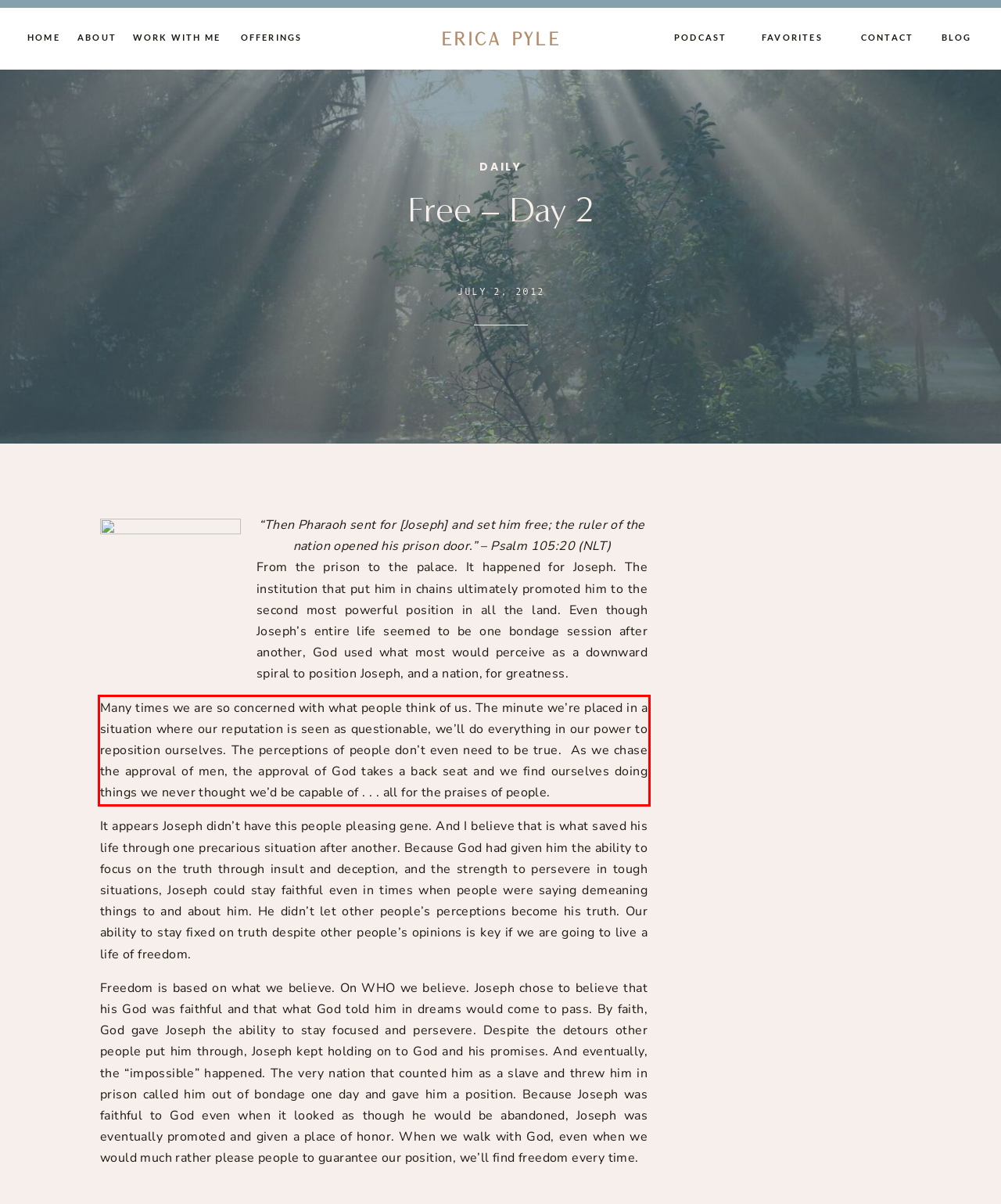The screenshot you have been given contains a UI element surrounded by a red rectangle. Use OCR to read and extract the text inside this red rectangle.

Many times we are so concerned with what people think of us. The minute we’re placed in a situation where our reputation is seen as questionable, we’ll do everything in our power to reposition ourselves. The perceptions of people don’t even need to be true. As we chase the approval of men, the approval of God takes a back seat and we find ourselves doing things we never thought we’d be capable of . . . all for the praises of people.